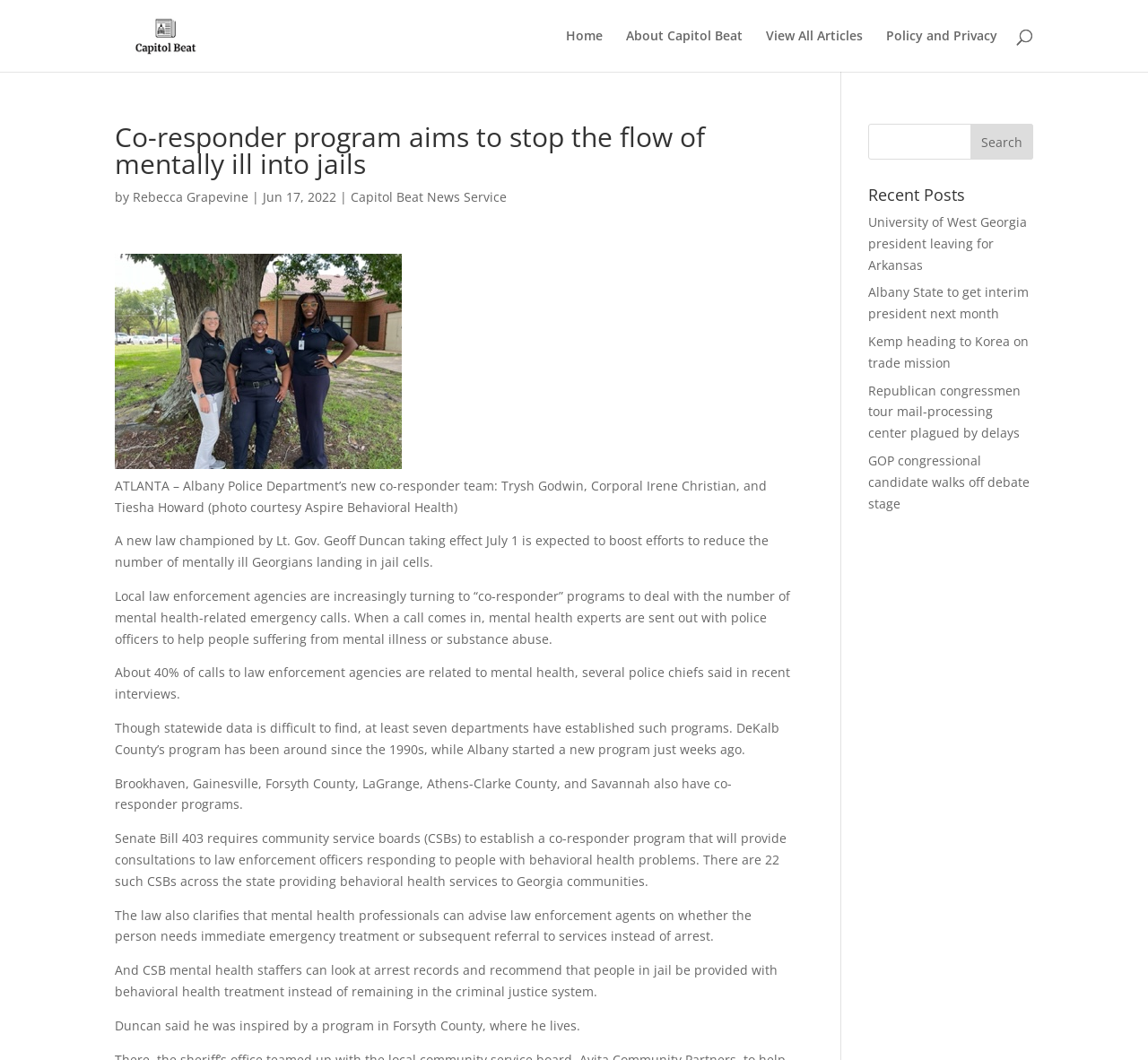Identify the bounding box coordinates of the element that should be clicked to fulfill this task: "Go to Home page". The coordinates should be provided as four float numbers between 0 and 1, i.e., [left, top, right, bottom].

[0.493, 0.028, 0.525, 0.068]